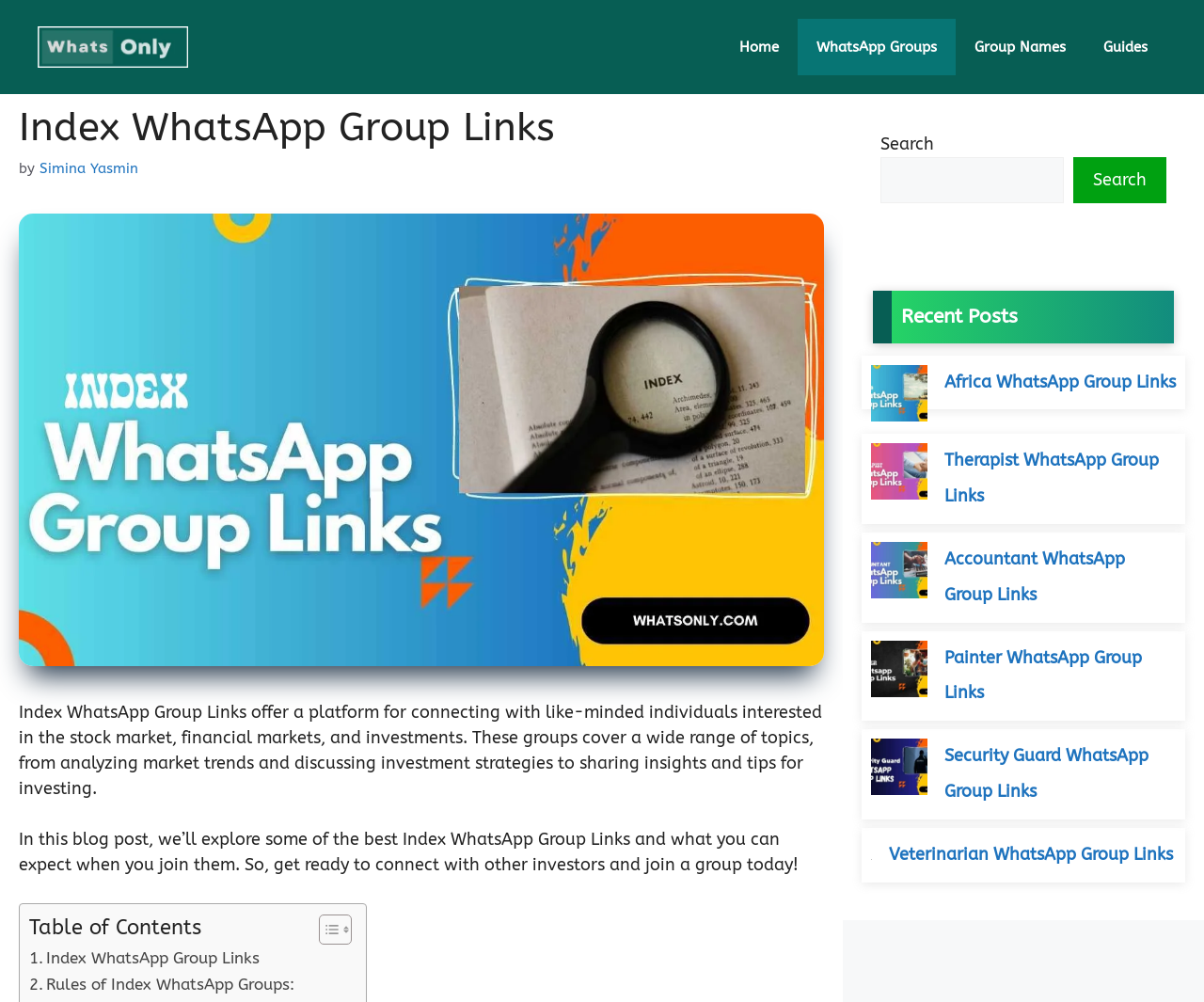Indicate the bounding box coordinates of the clickable region to achieve the following instruction: "Explore the Recent Posts section."

[0.725, 0.29, 0.975, 0.342]